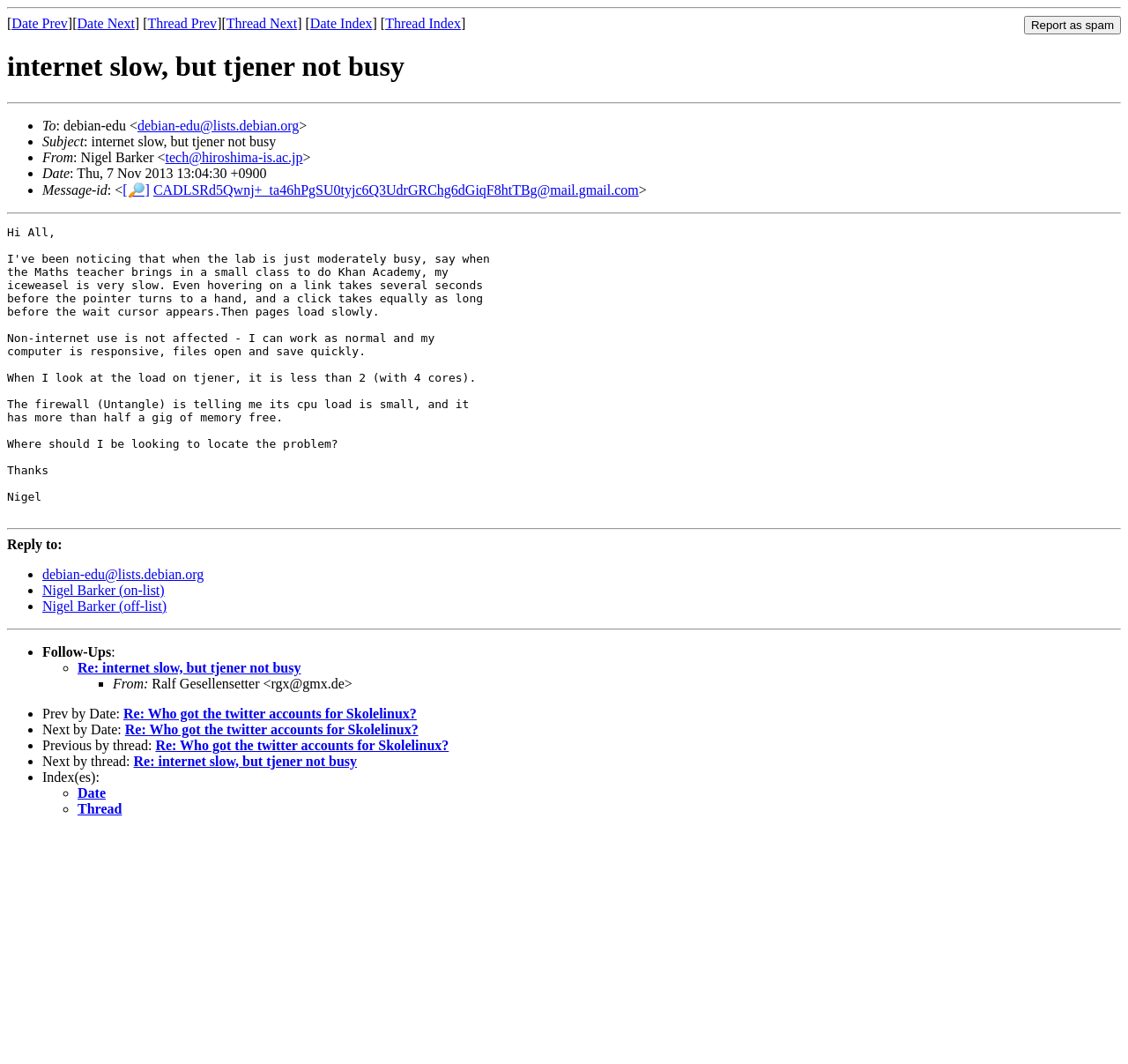What is the subject of this email?
From the screenshot, supply a one-word or short-phrase answer.

internet slow, but tjener not busy